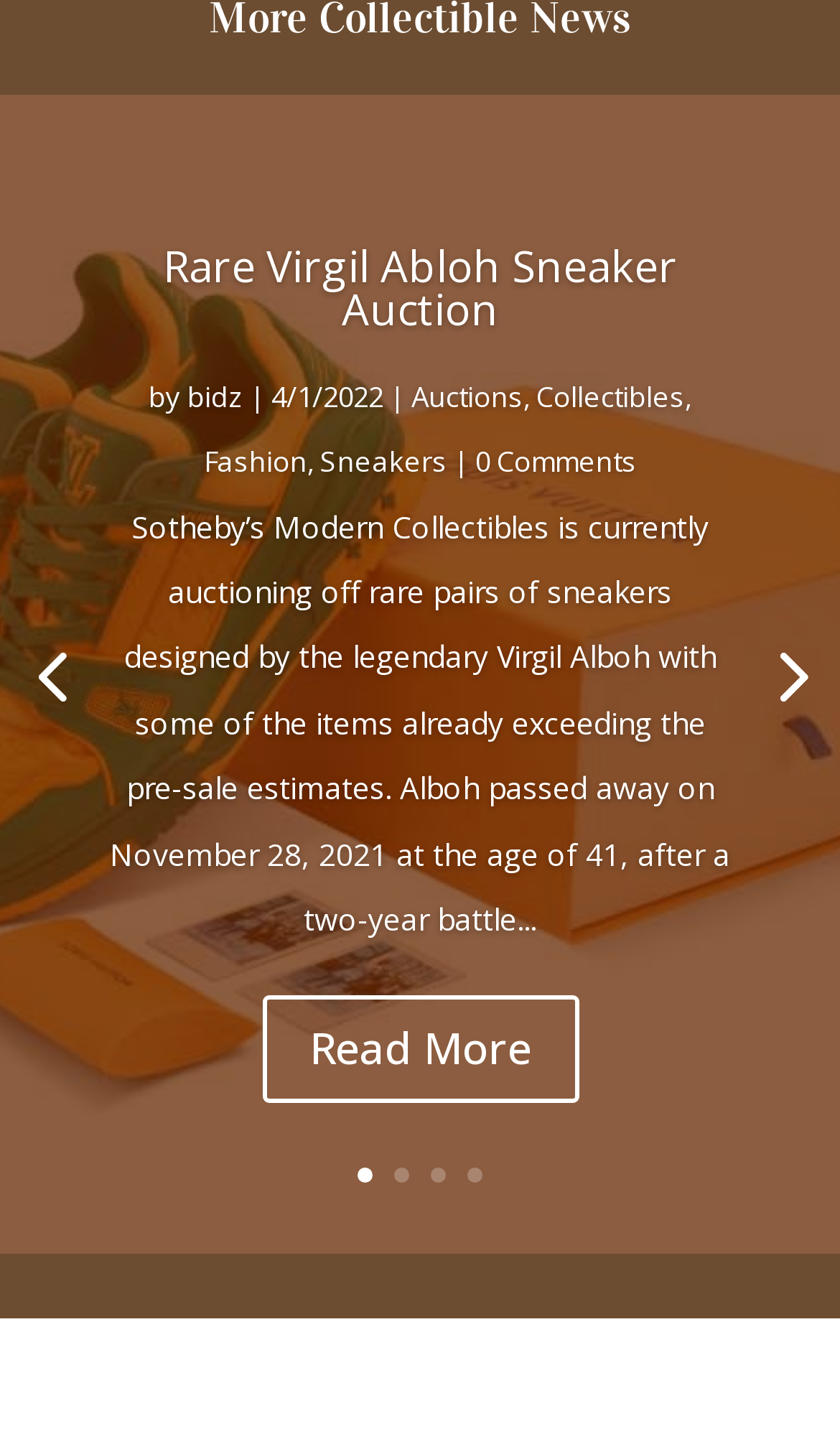Give a concise answer using one word or a phrase to the following question:
What is the shape of the element that contains all the links?

Table